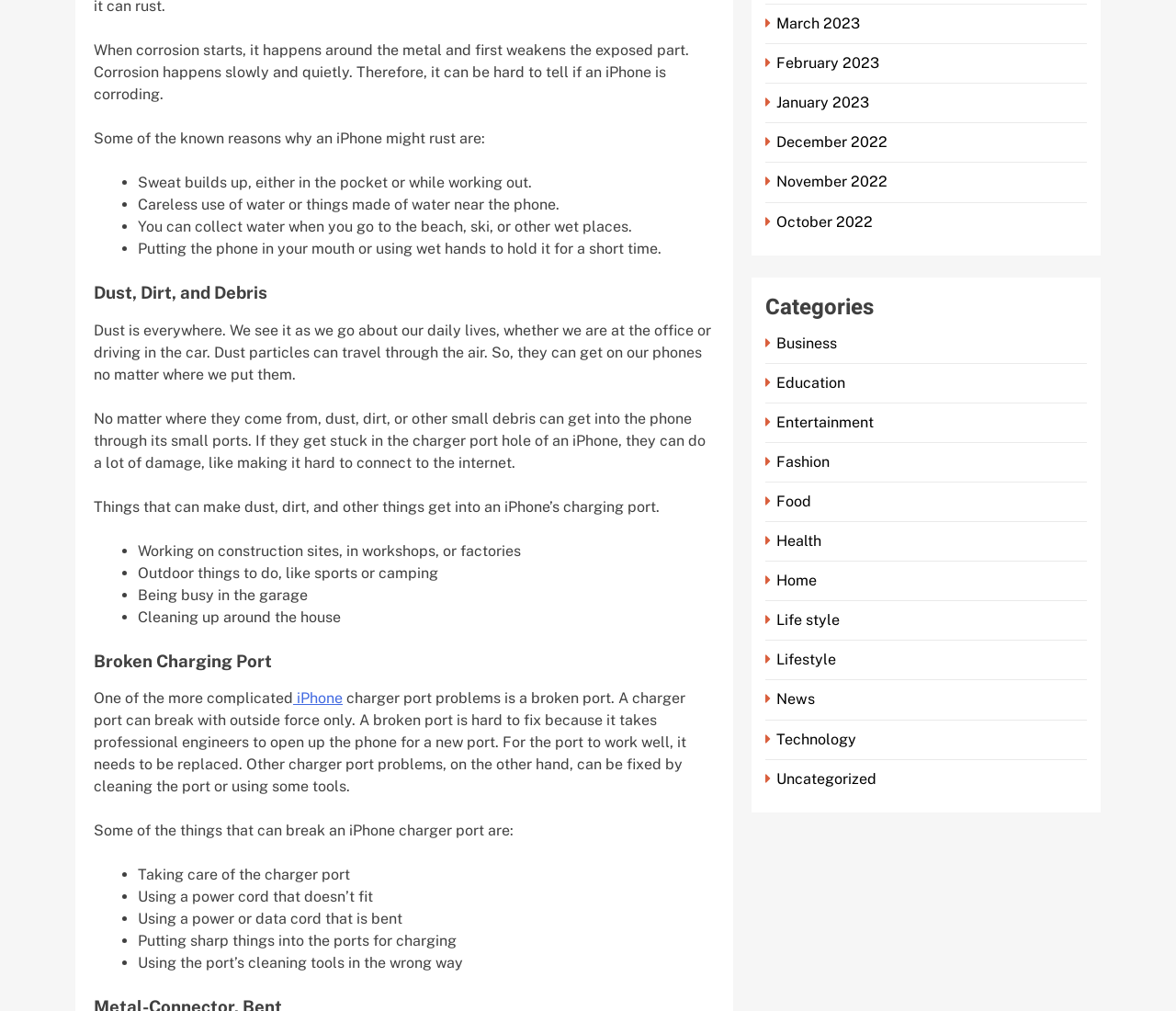Please determine the bounding box coordinates for the element with the description: "parent_node: Comment name="url" placeholder="Website"".

None